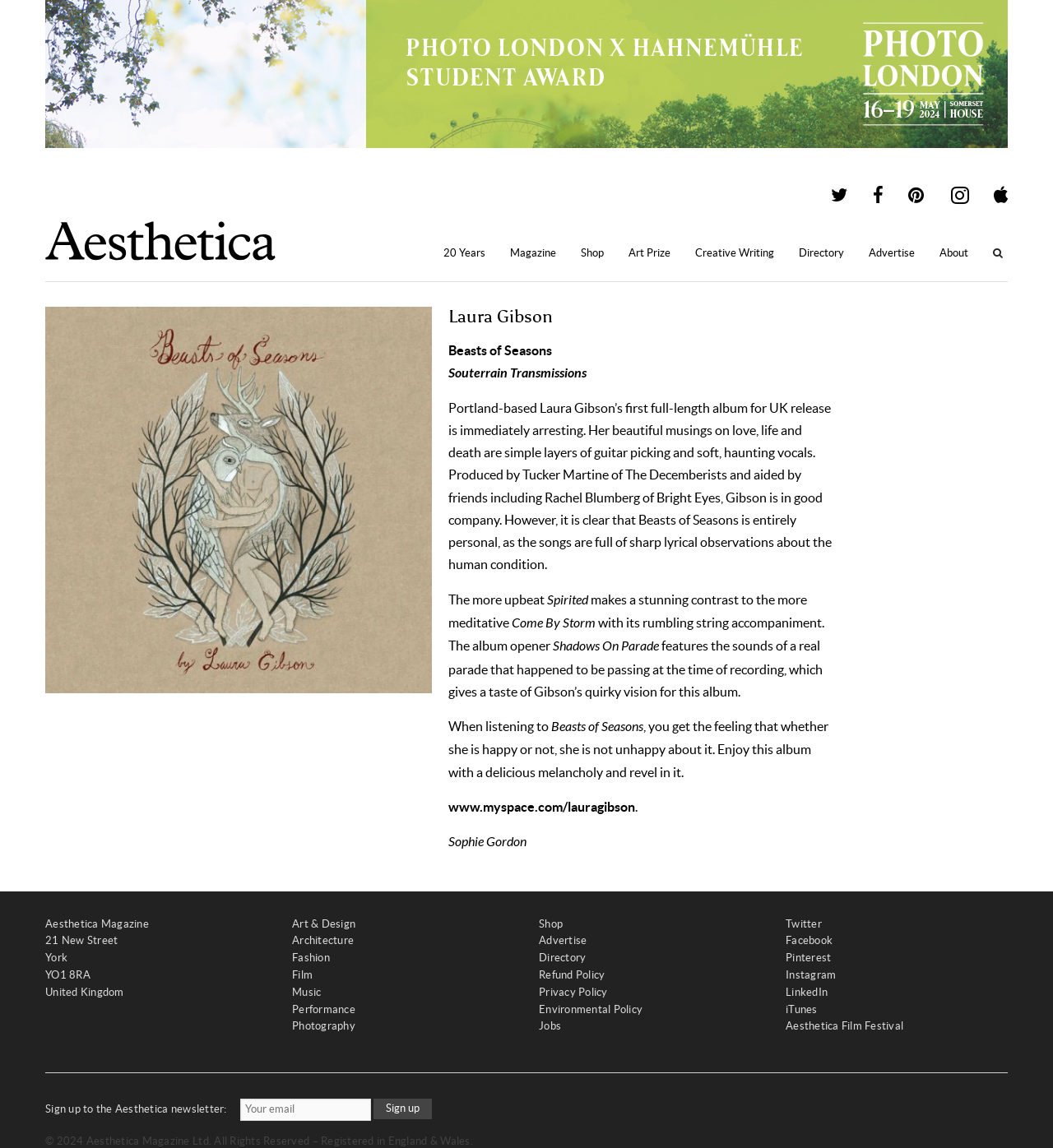Bounding box coordinates are specified in the format (top-left x, top-left y, bottom-right x, bottom-right y). All values are floating point numbers bounded between 0 and 1. Please provide the bounding box coordinate of the region this sentence describes: alt="Aesthetica"

[0.043, 0.193, 0.262, 0.227]